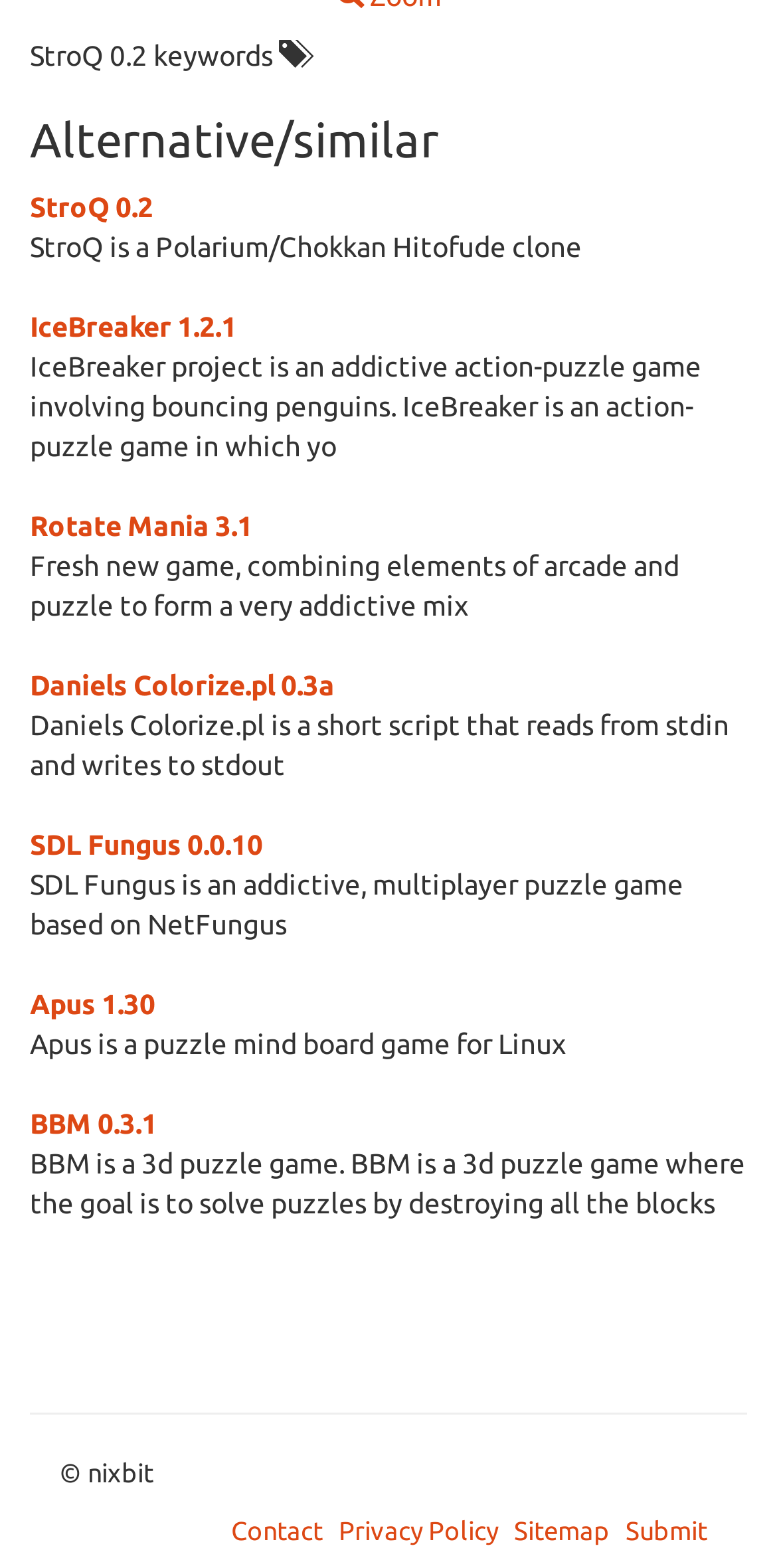Give a succinct answer to this question in a single word or phrase: 
What is the copyright information at the bottom of the webpage?

nixbit